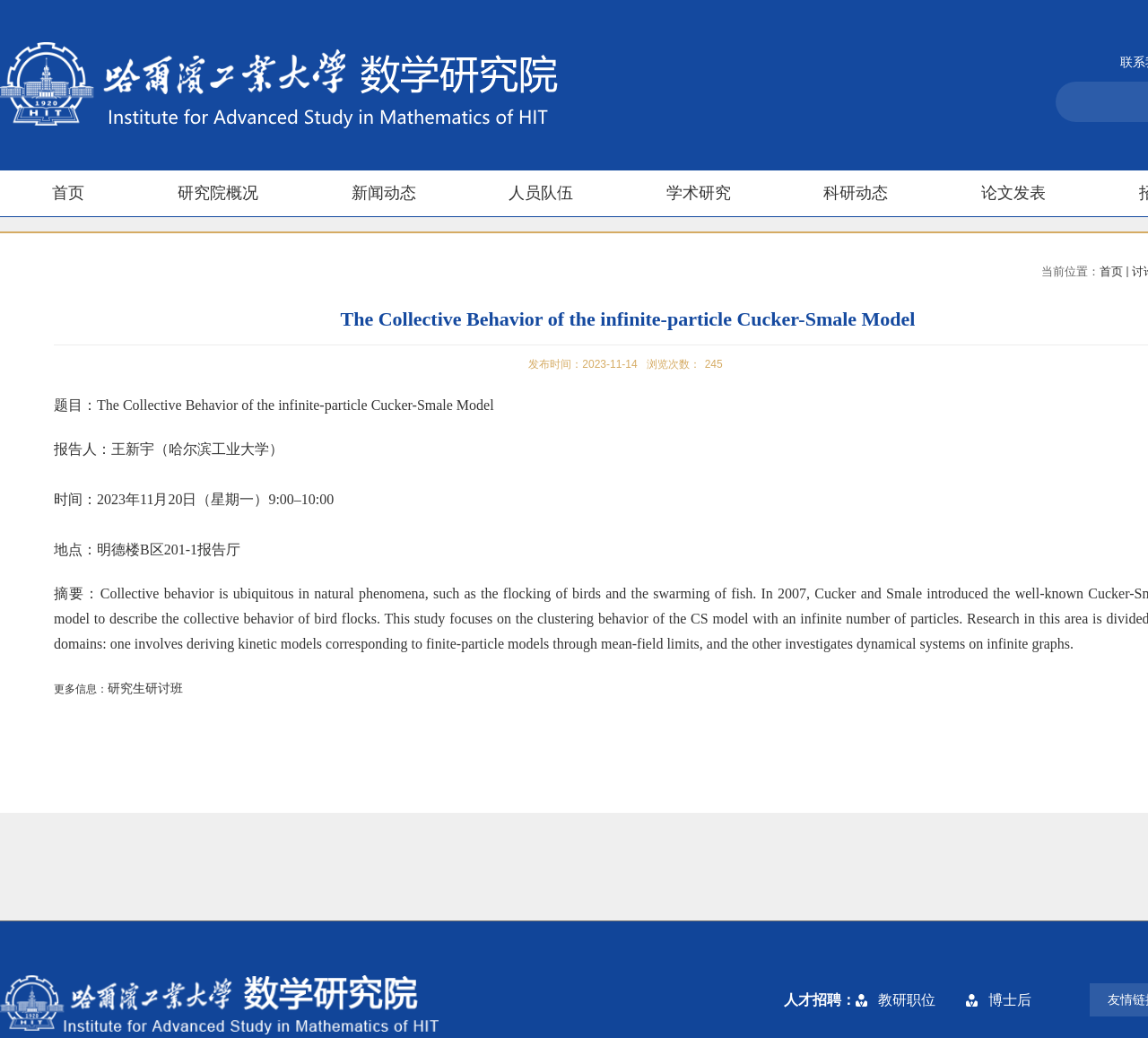What is the time of the report?
Please provide a single word or phrase based on the screenshot.

2023年11月20日（星期一）9:00–10:00